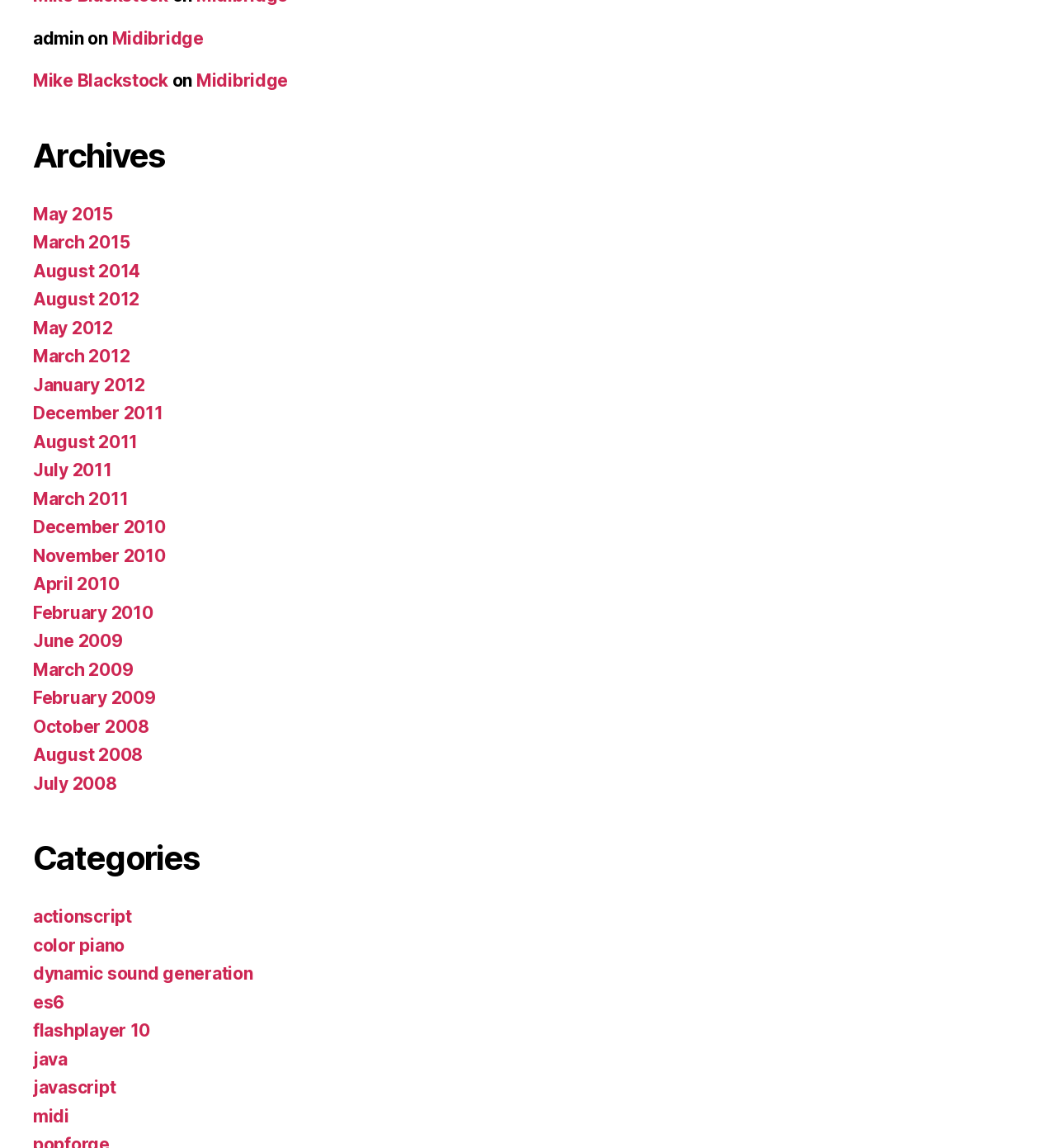Answer the question below using just one word or a short phrase: 
What is the earliest month with a post?

February 2009